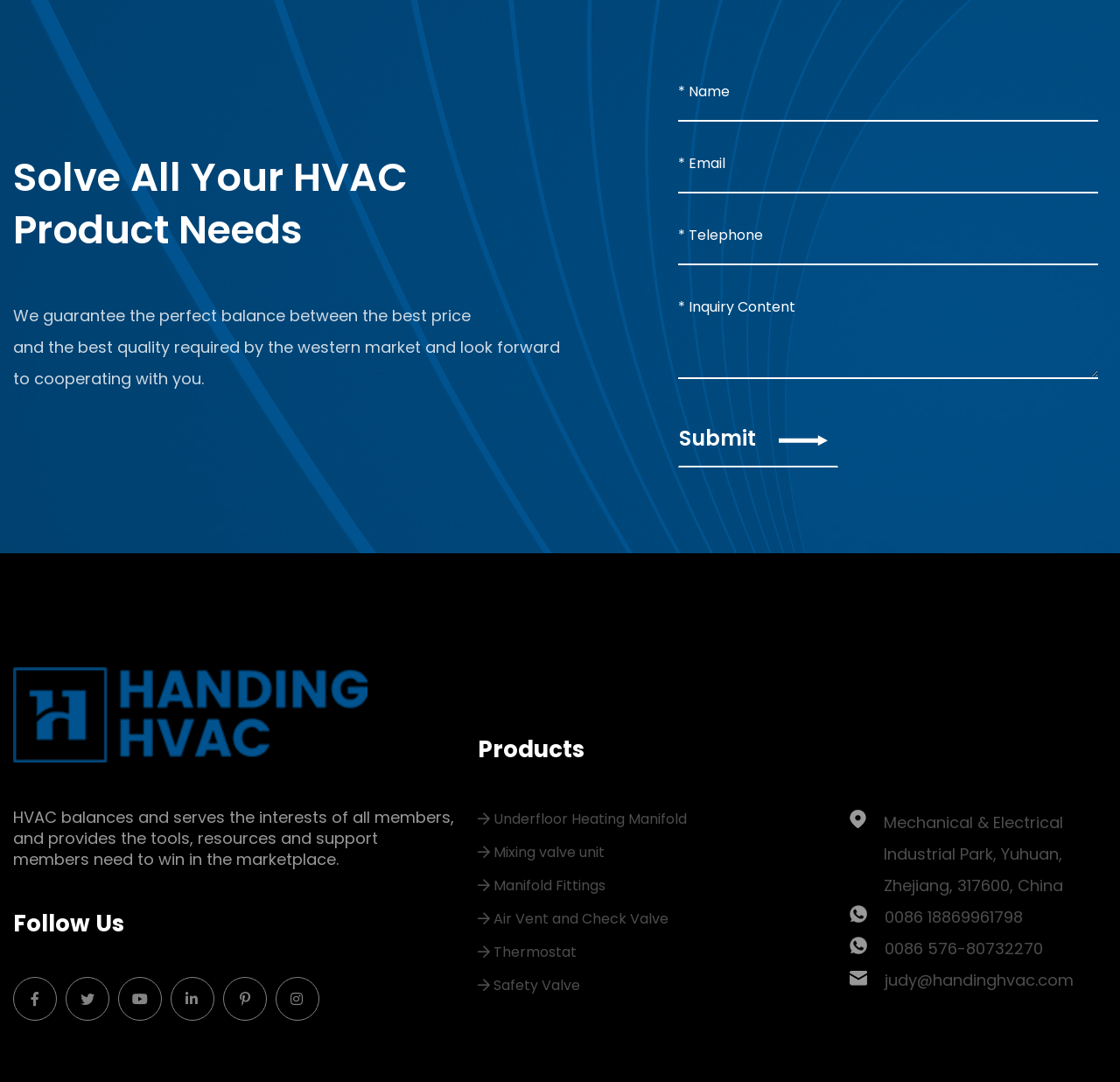Can you find the bounding box coordinates for the element that needs to be clicked to execute this instruction: "Click the Submit button"? The coordinates should be given as four float numbers between 0 and 1, i.e., [left, top, right, bottom].

[0.605, 0.38, 0.748, 0.432]